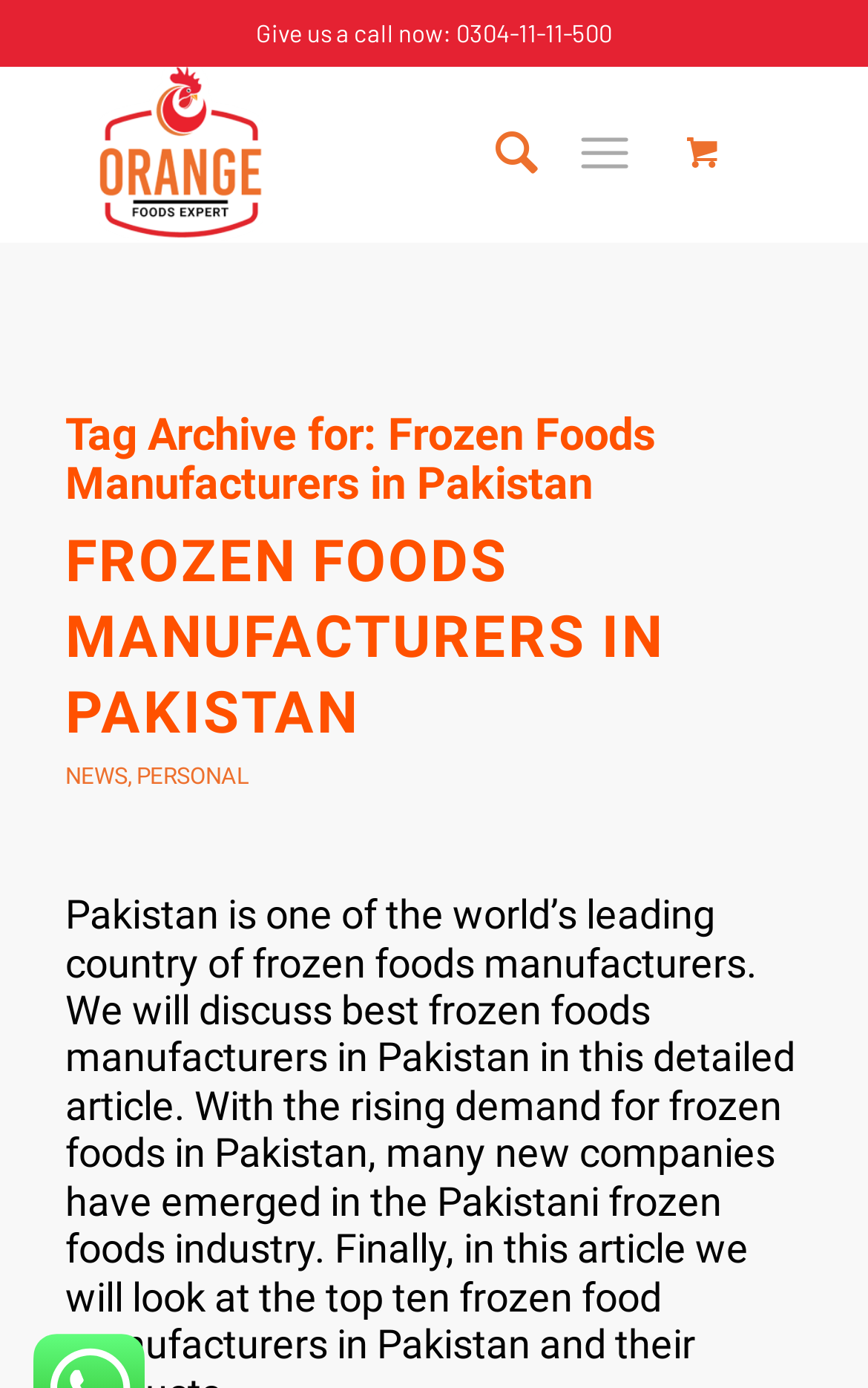Create a detailed description of the webpage's content and layout.

The webpage appears to be about Orange Foods Expert, a frozen foods manufacturer in Pakistan. At the top of the page, there is a call-to-action with a phone number, "Give us a call now: 0304-11-11-500". Below this, there is a layout table that spans most of the page's width, containing the company's logo, an image of Orange Foods Expert, and a search menu item. The logo is positioned on the left side, while the search menu item is on the right side.

To the right of the logo, there is a link to the company's main page, labeled "Menu". Further to the right, there is a link labeled "0", which may indicate a pagination feature. 

Below the layout table, there is a heading that reads "Tag Archive for: Frozen Foods Manufacturers in Pakistan", which suggests that the page is an archive of articles related to frozen foods manufacturing in Pakistan. This heading is followed by a subheading that reads "FROZEN FOODS MANUFACTURERS IN PAKISTAN" in all capital letters. Below this subheading, there are three links: "FROZEN FOODS MANUFACTURERS IN PAKISTAN", "NEWS", and "PERSONAL", separated by commas.